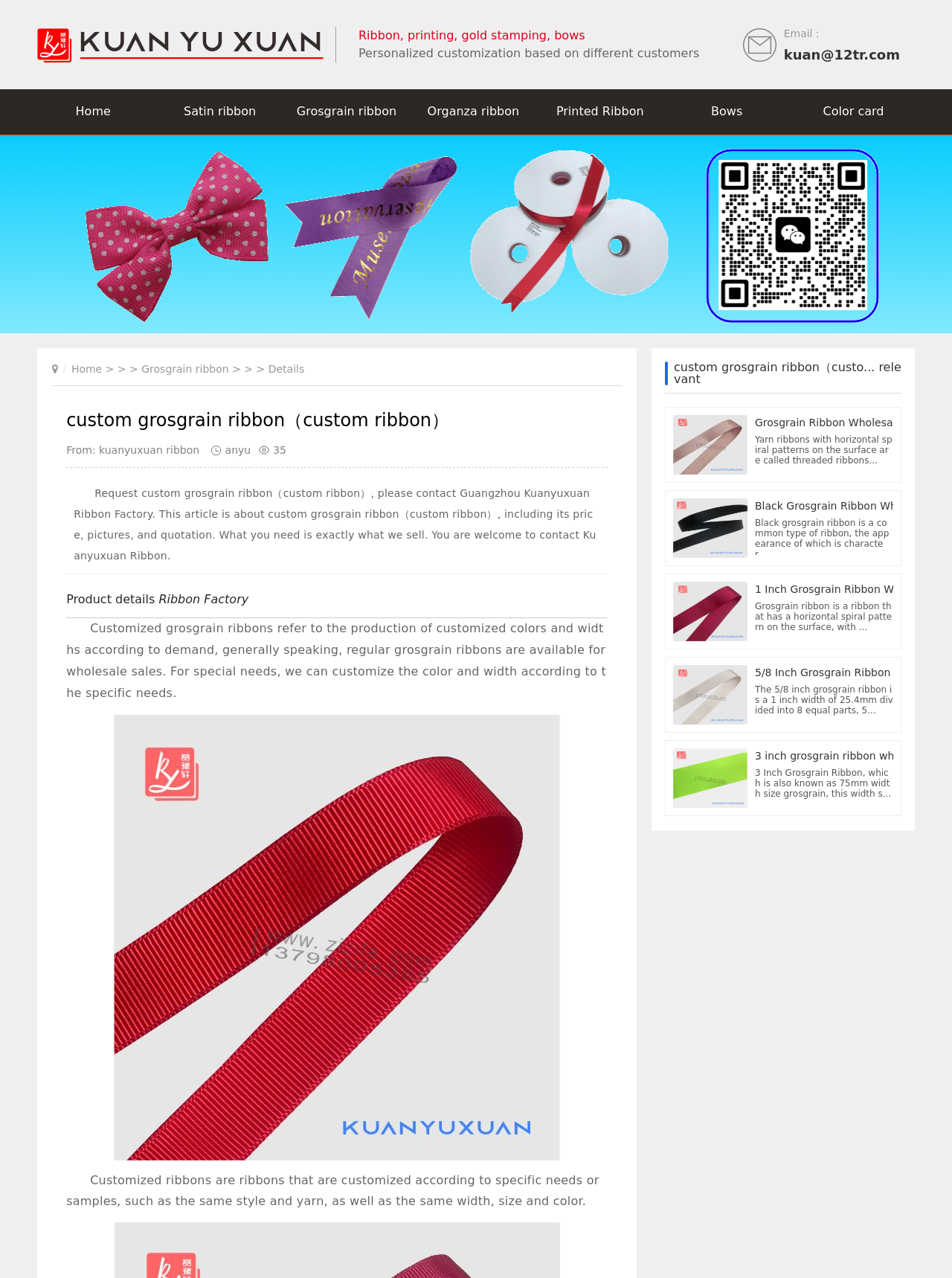Identify the bounding box coordinates for the element you need to click to achieve the following task: "Get a quote for a custom ribbon". The coordinates must be four float values ranging from 0 to 1, formatted as [left, top, right, bottom].

[0.07, 0.348, 0.209, 0.357]